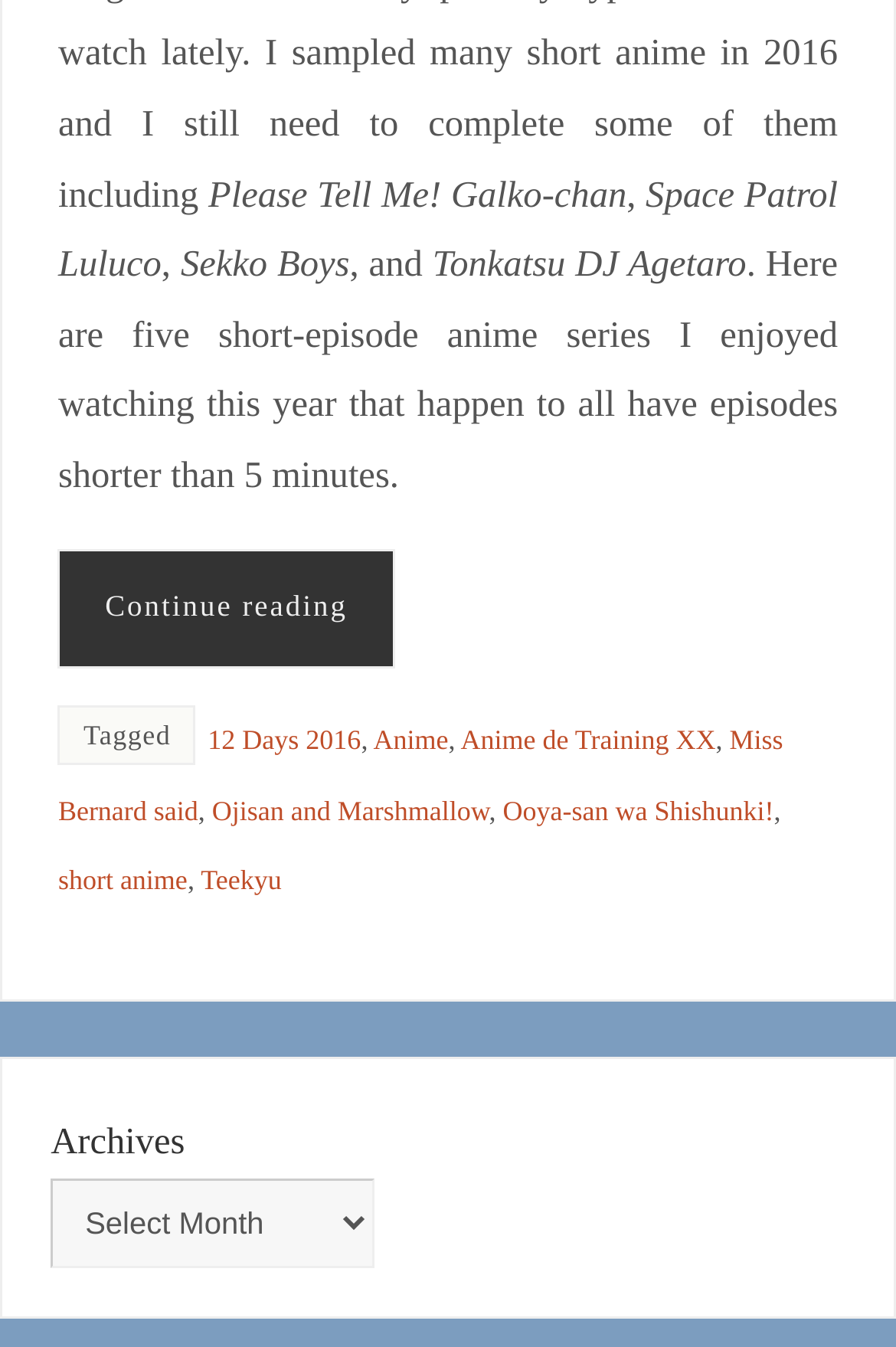Based on the image, please respond to the question with as much detail as possible:
What is the length of the anime episodes?

According to the text, the anime series mentioned have episodes shorter than 5 minutes.